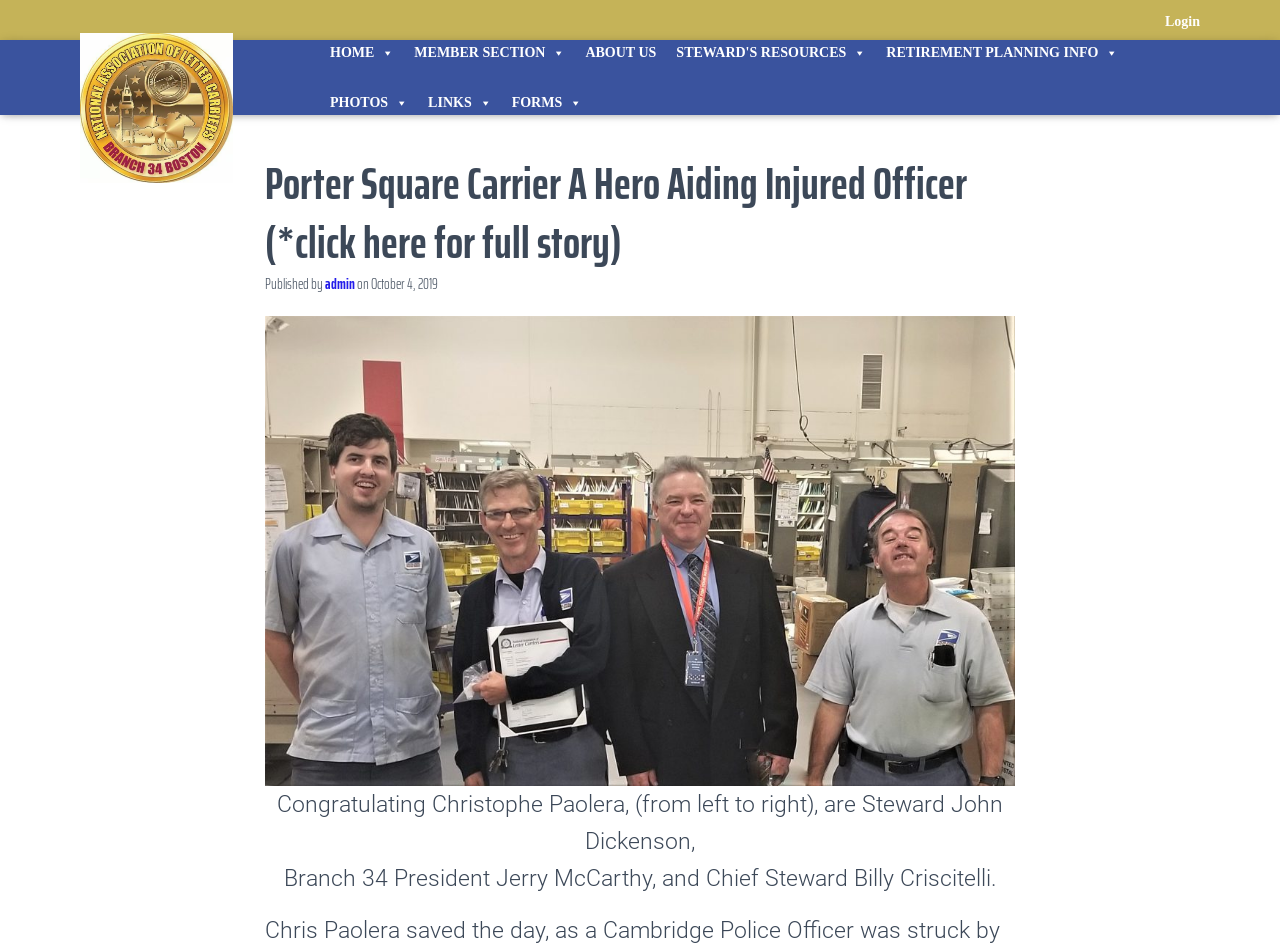What is the name of the hero in the story? Please answer the question using a single word or phrase based on the image.

Christophe Paolera